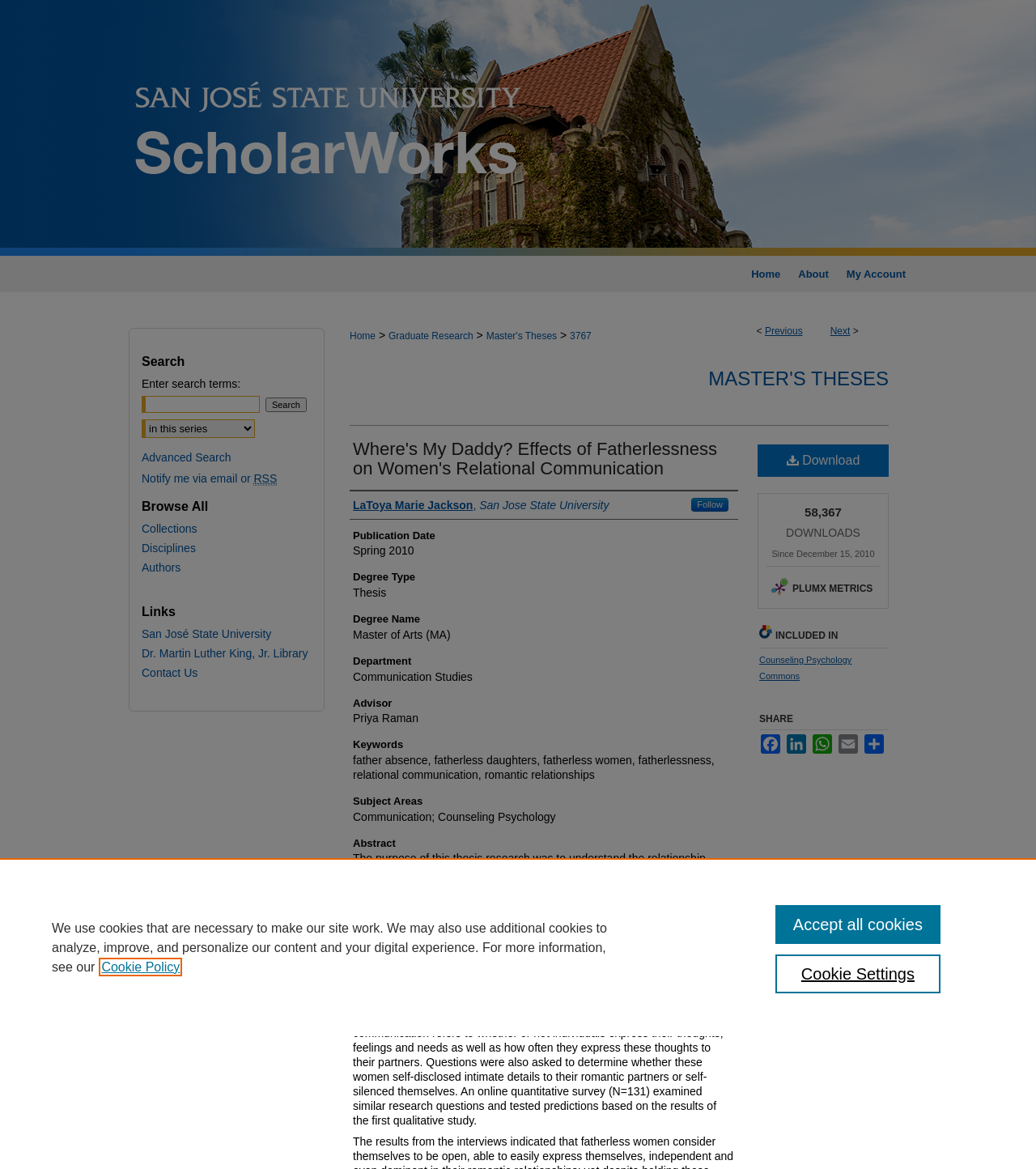Who is the author of the thesis?
Based on the screenshot, answer the question with a single word or phrase.

LaToya Marie Jackson